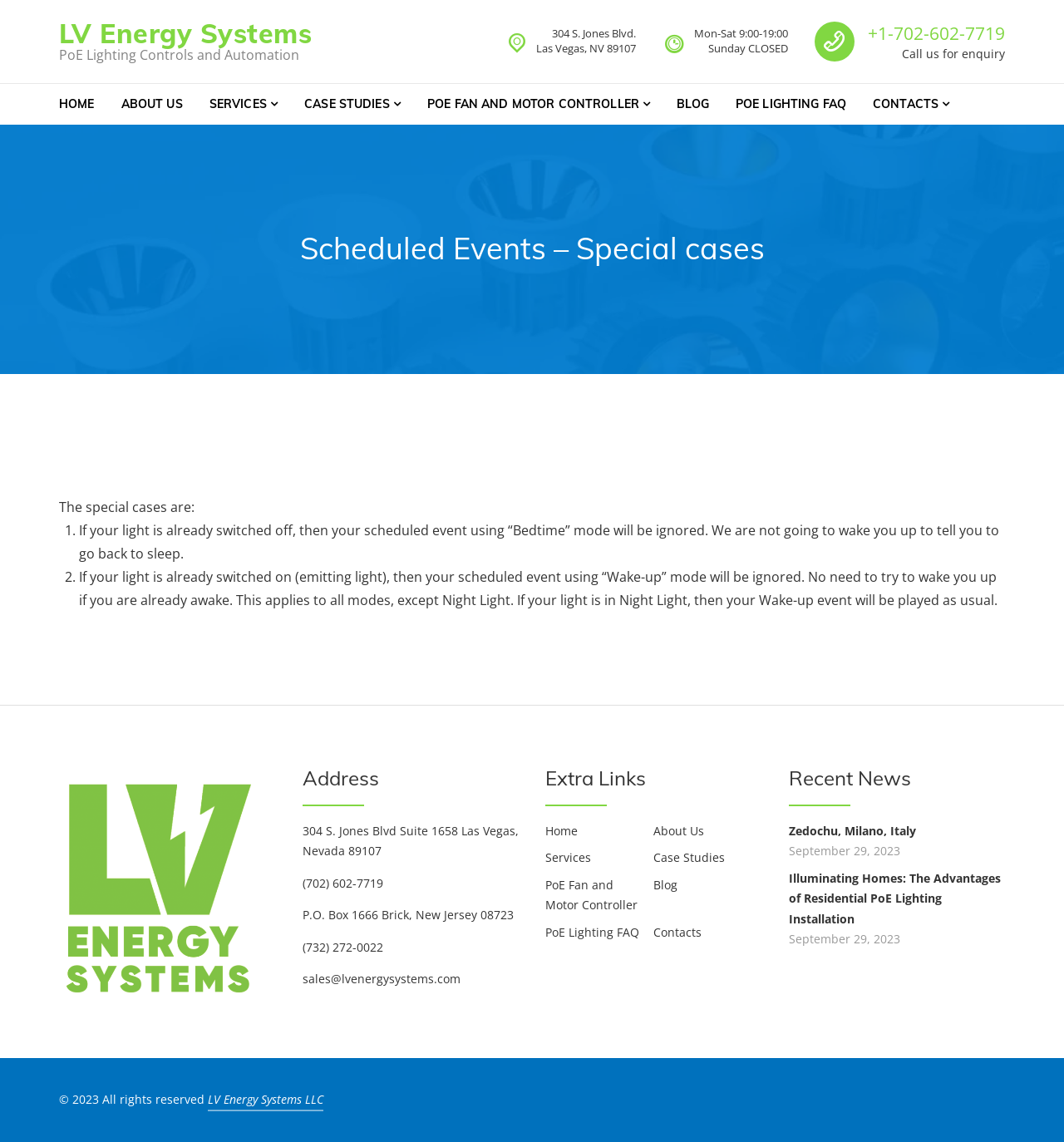Pinpoint the bounding box coordinates for the area that should be clicked to perform the following instruction: "Click the 'HOME' link in the navigation menu".

[0.043, 0.074, 0.101, 0.109]